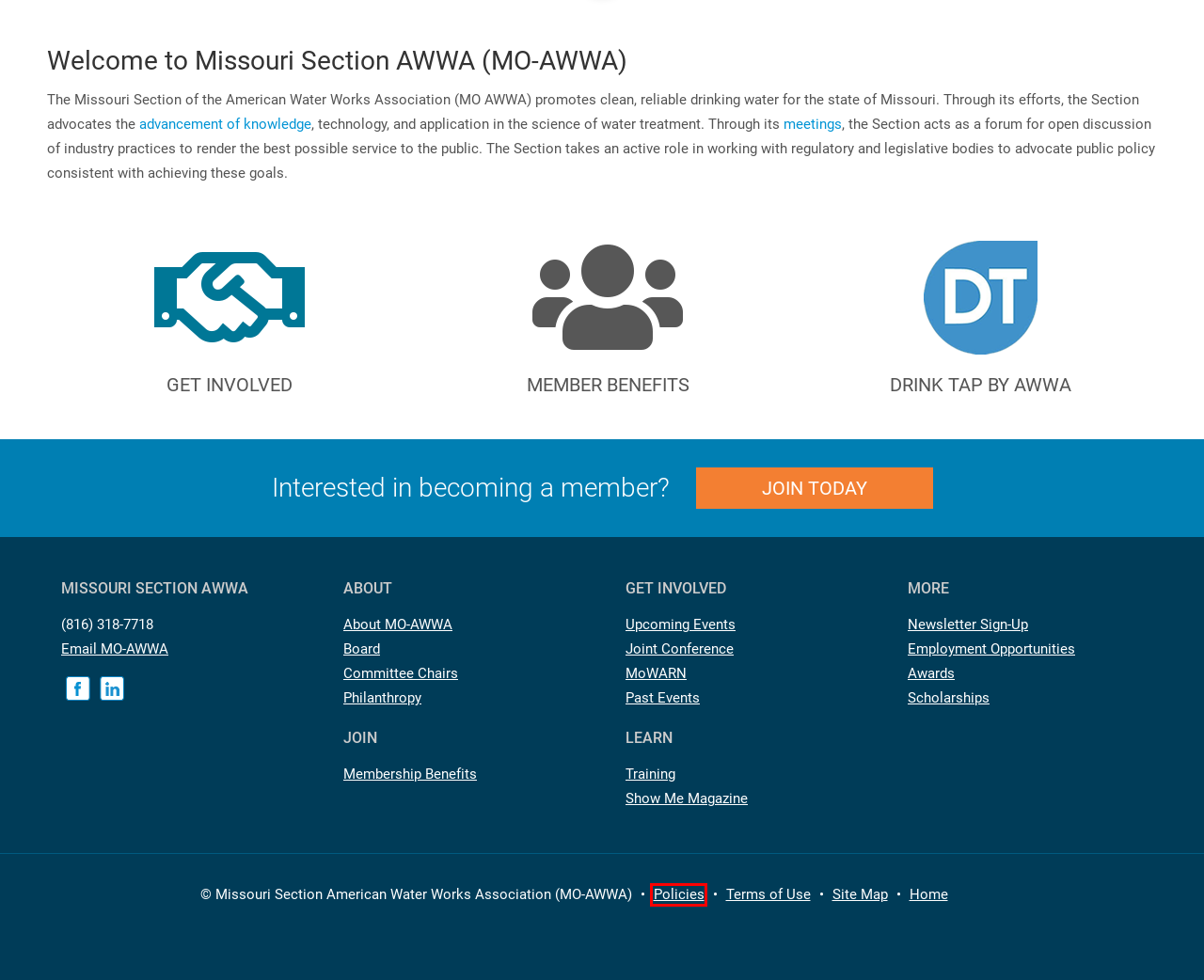Analyze the screenshot of a webpage that features a red rectangle bounding box. Pick the webpage description that best matches the new webpage you would see after clicking on the element within the red bounding box. Here are the candidates:
A. DrinkTap
B. Missouri Section AWWA – Upcoming Events
C. Terms of Use, Privacy Statement – Missouri Section AWWA
D. Show Me – Official Publication of Missouri Section AWWA
E. Missouri Section AWWA Training Opportunities
F. Missouri Section AWWA – Committee Chairs
G. Site Map for Missouri Section AWWA
H. Executive Board Meeting Minutes for Missouri Section AWWA

C